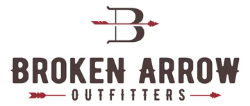Offer a detailed narrative of the image's content.

The image features the logo of "Broken Arrow Outfitters," a company known for its outdoor and archery products. The logo prominently displays the stylized letter "B," which is creatively integrated with an arrow design, emphasizing the brand's focus on archery and outdoor activities. The text "BROKEN ARROW" is bold and capitalized, paired with a more understated "OUTFITTERS" below, reflecting a rugged and adventurous spirit. This logo encapsulates the essence of the brand, appealing to outdoor enthusiasts and those seeking quality gear for archery and related pursuits.